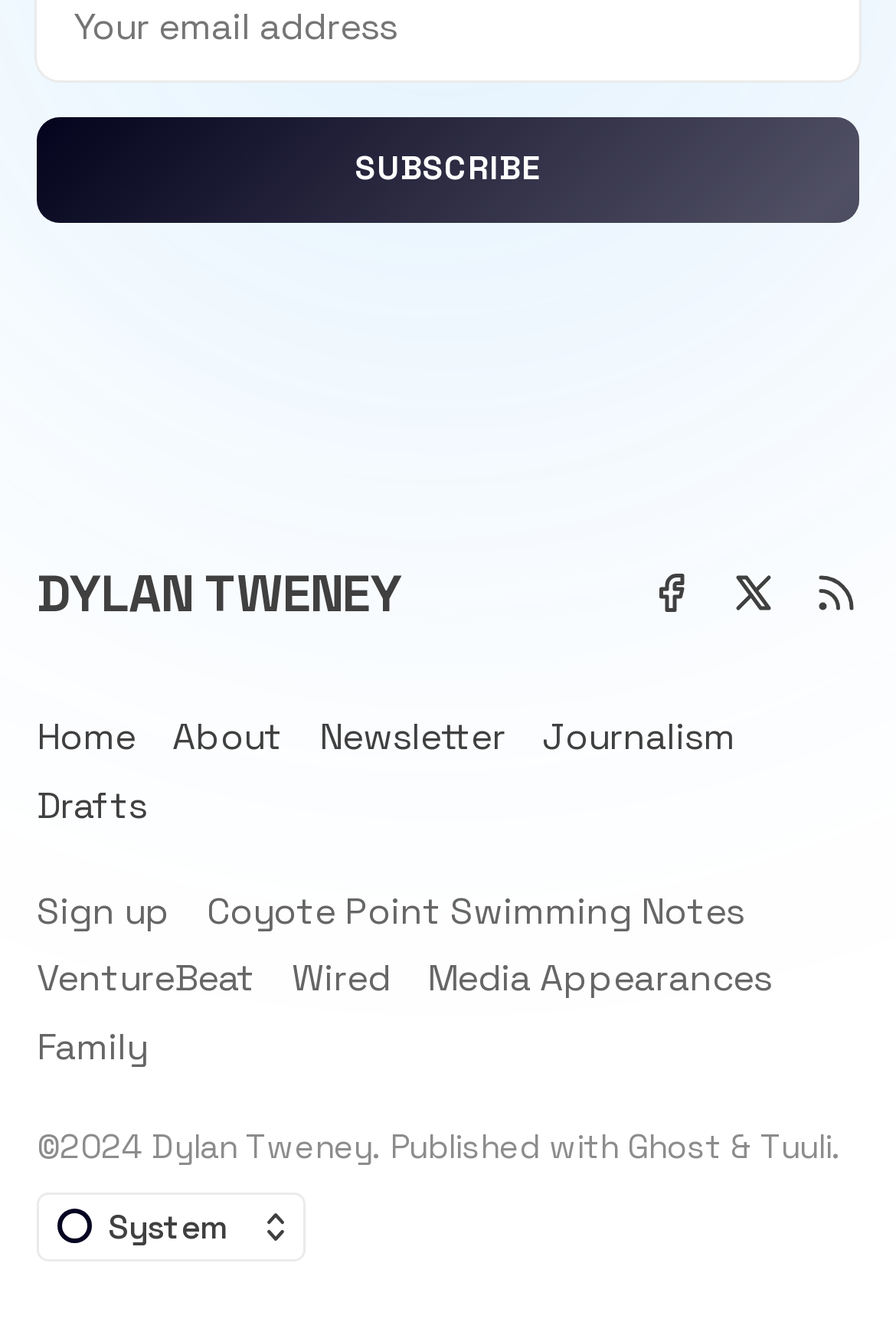Please identify the bounding box coordinates of the element's region that needs to be clicked to fulfill the following instruction: "Visit Facebook page". The bounding box coordinates should consist of four float numbers between 0 and 1, i.e., [left, top, right, bottom].

[0.723, 0.428, 0.774, 0.462]